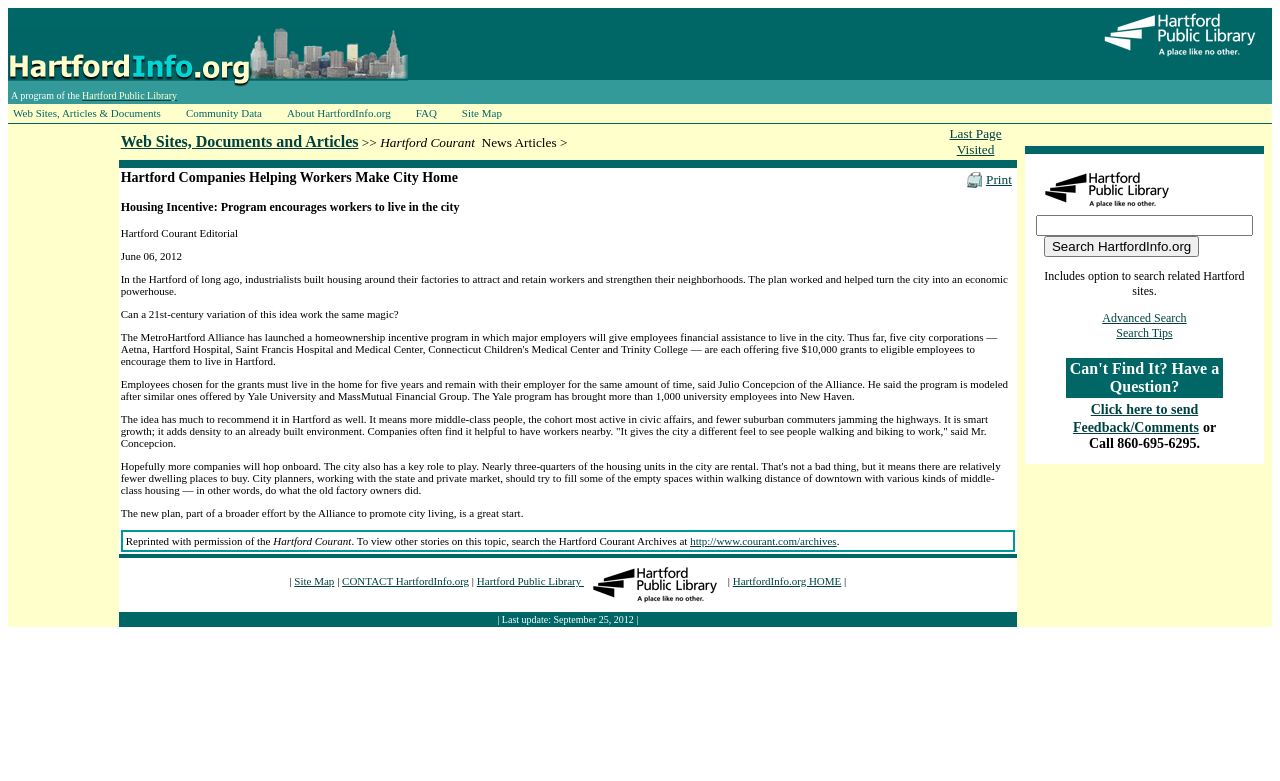Can you identify the bounding box coordinates of the clickable region needed to carry out this instruction: 'go to HartfordInfo.org HOME'? The coordinates should be four float numbers within the range of 0 to 1, stated as [left, top, right, bottom].

[0.572, 0.736, 0.657, 0.752]